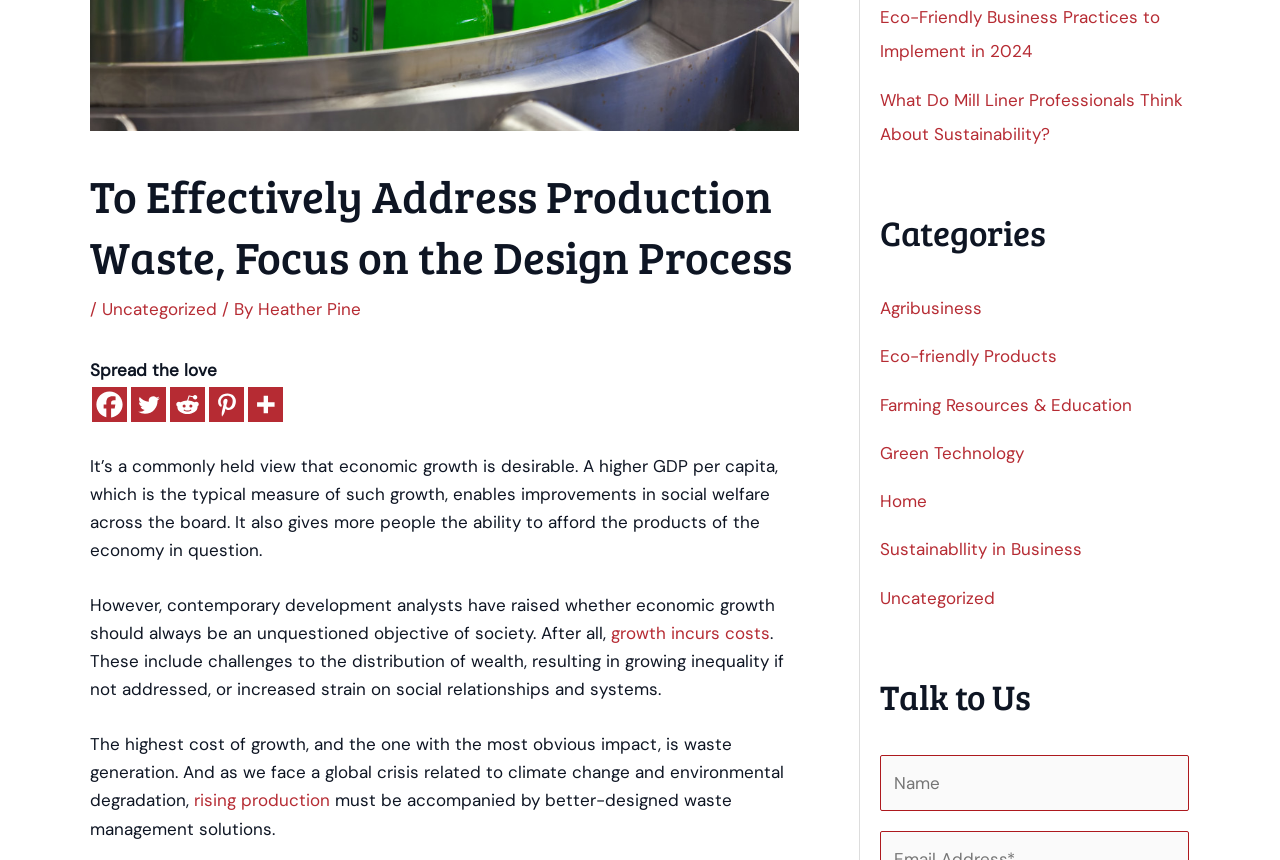Identify the bounding box for the UI element specified in this description: "Farming Resources & Education". The coordinates must be four float numbers between 0 and 1, formatted as [left, top, right, bottom].

[0.688, 0.458, 0.884, 0.483]